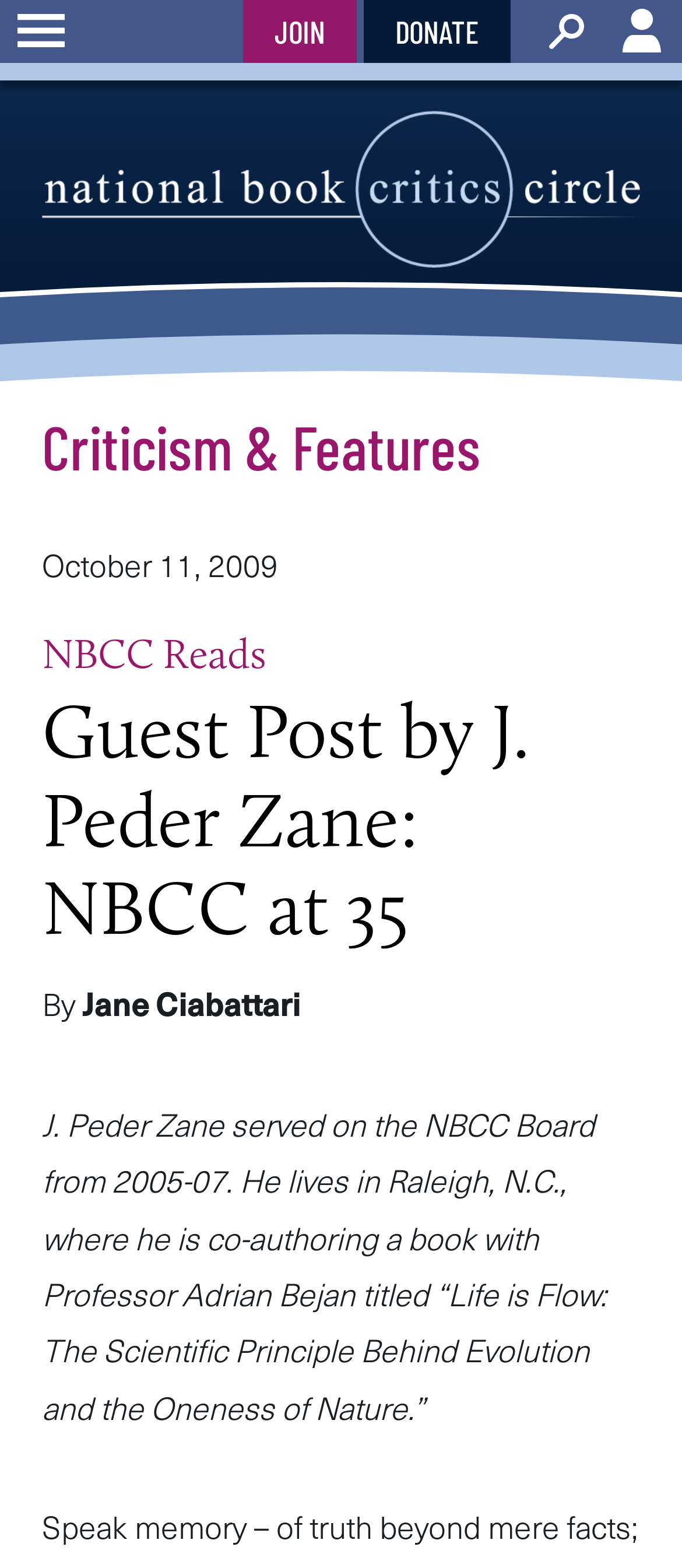Provide a brief response in the form of a single word or phrase:
What is the name of the organization?

National Book Critics Circle